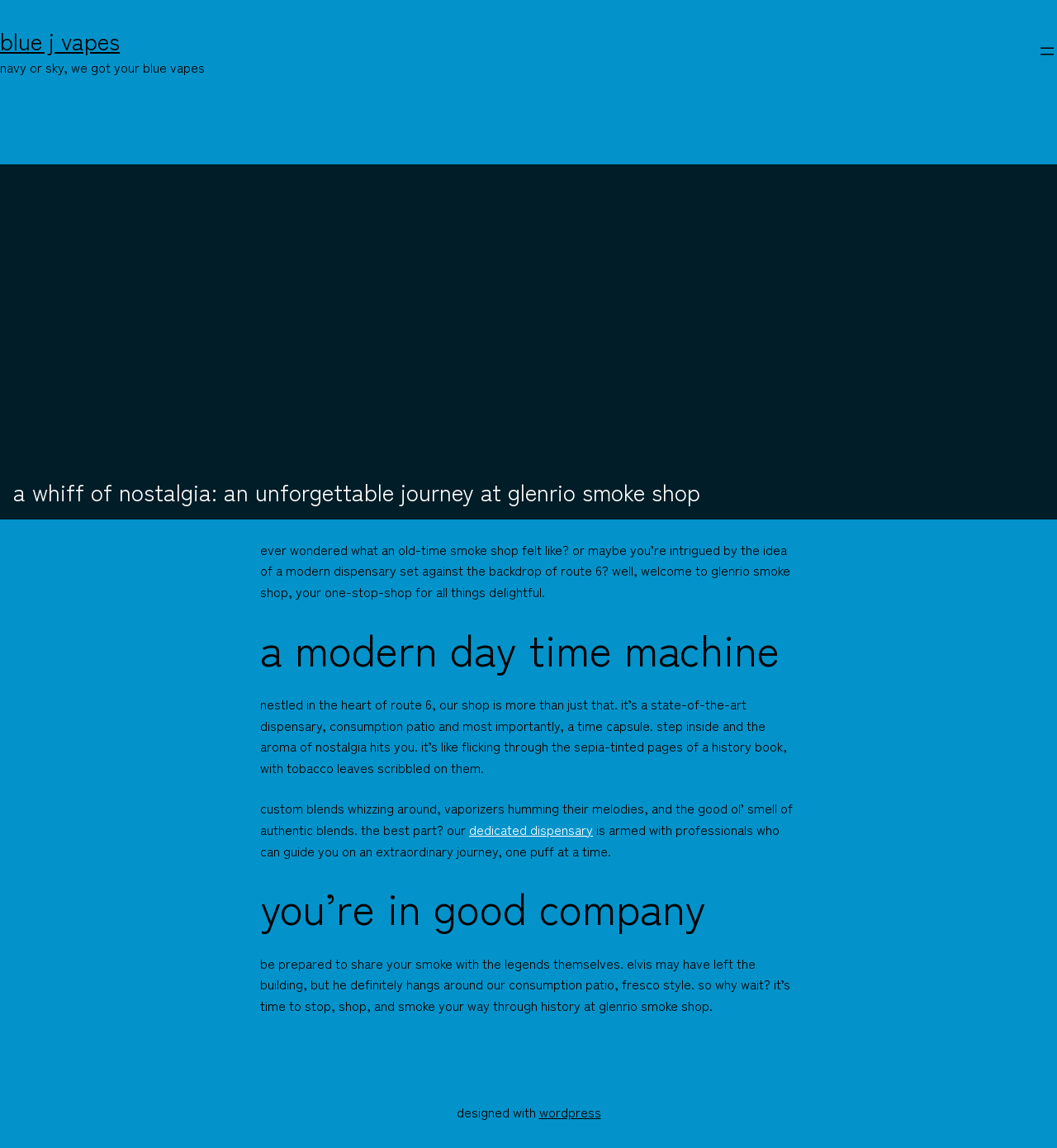Who is mentioned as a legendary figure in the consumption patio?
Give a single word or phrase as your answer by examining the image.

Elvis